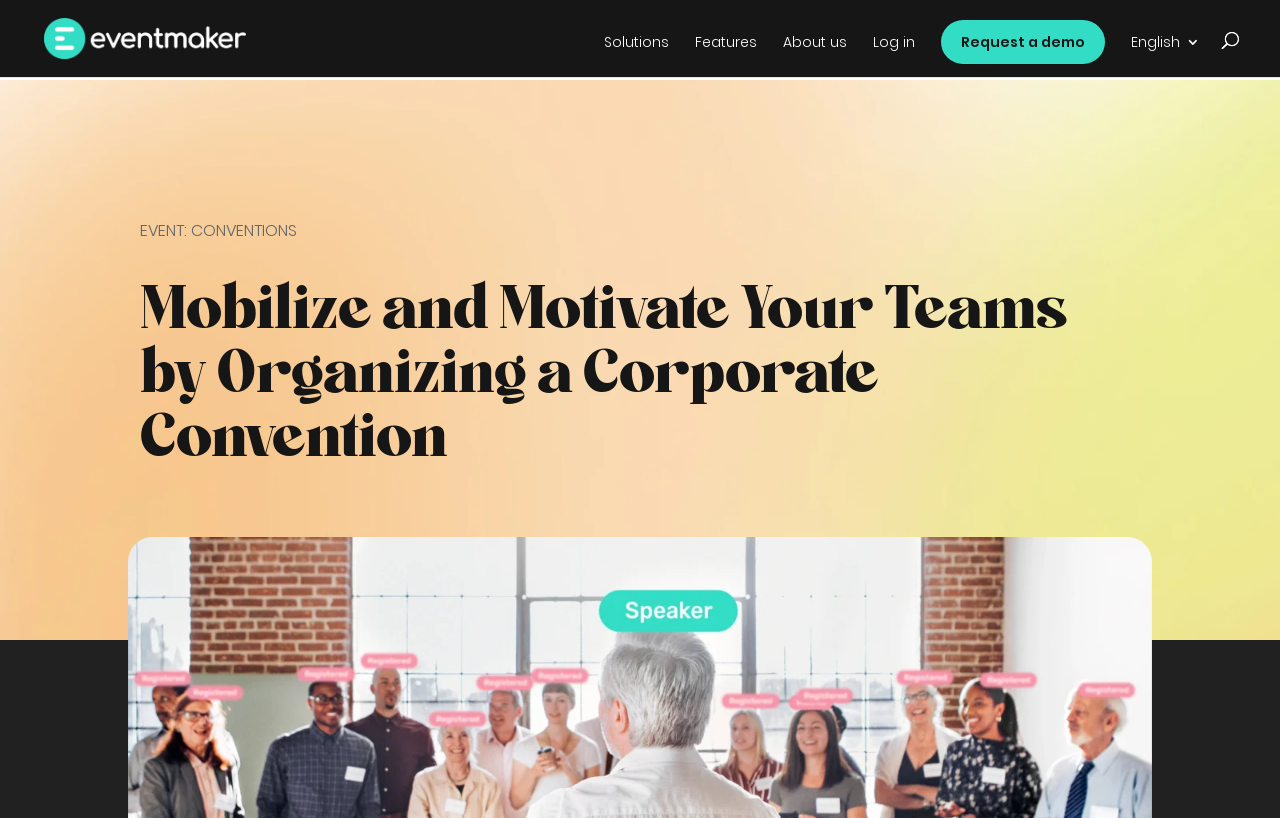How many main navigation items are there?
Using the image, elaborate on the answer with as much detail as possible.

There are three main navigation items: 'Solutions', 'Features', and 'About us', which are located at the top of the webpage.